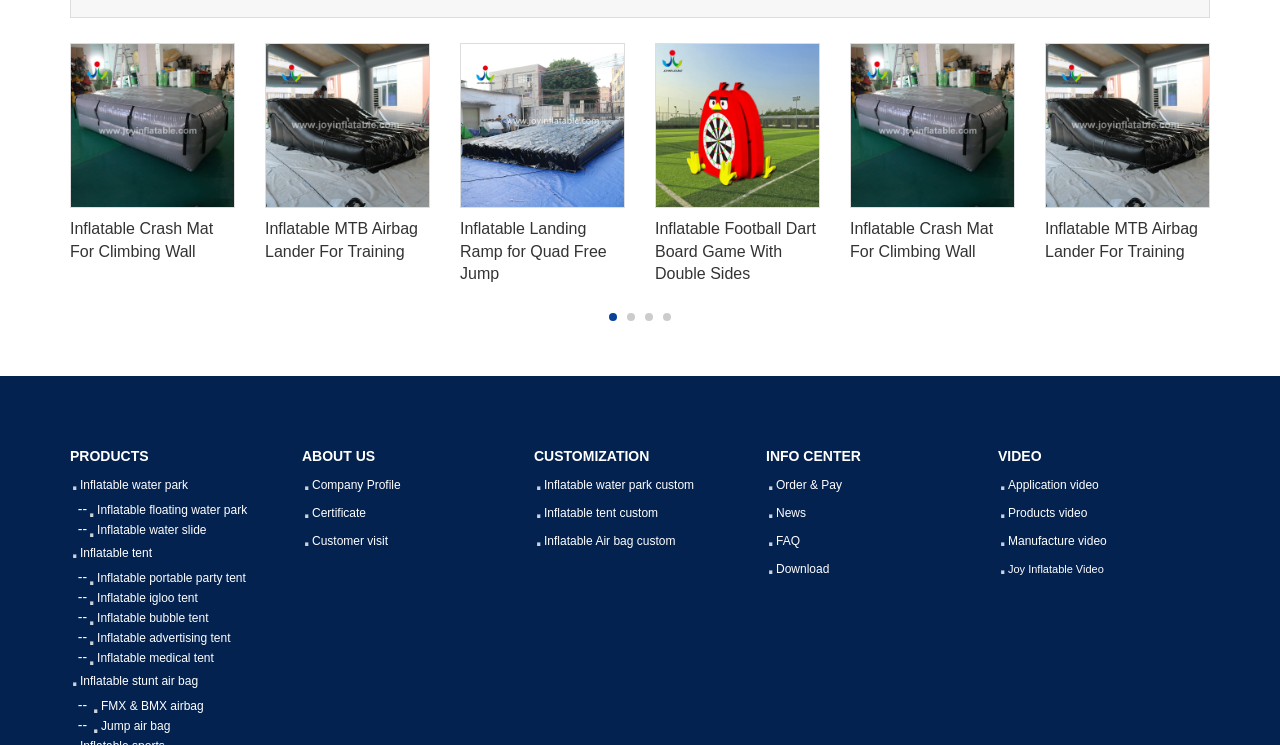How many customization options are there? Analyze the screenshot and reply with just one word or a short phrase.

3